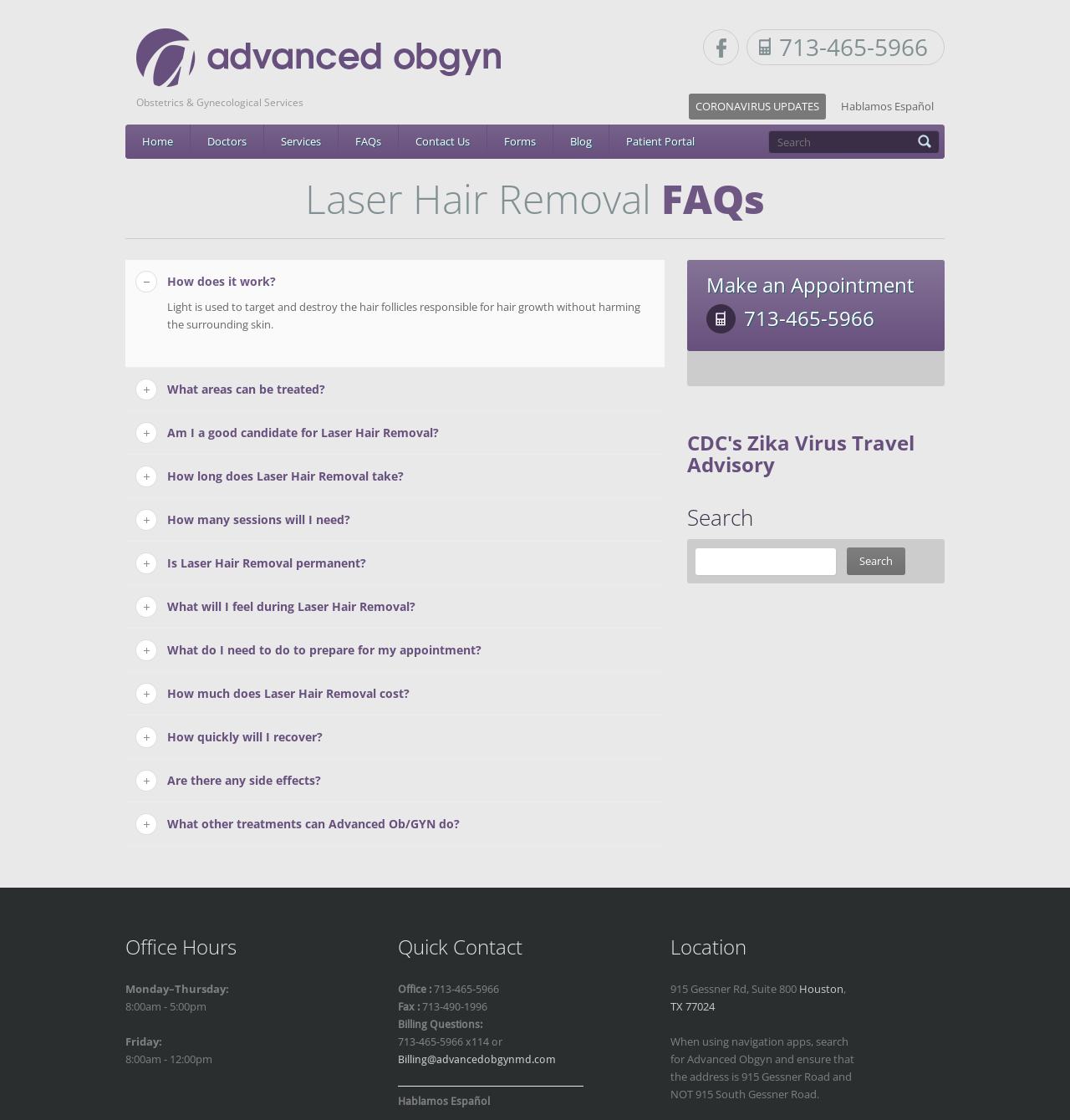What is the topic of the FAQs section?
Based on the image, give a one-word or short phrase answer.

Laser Hair Removal